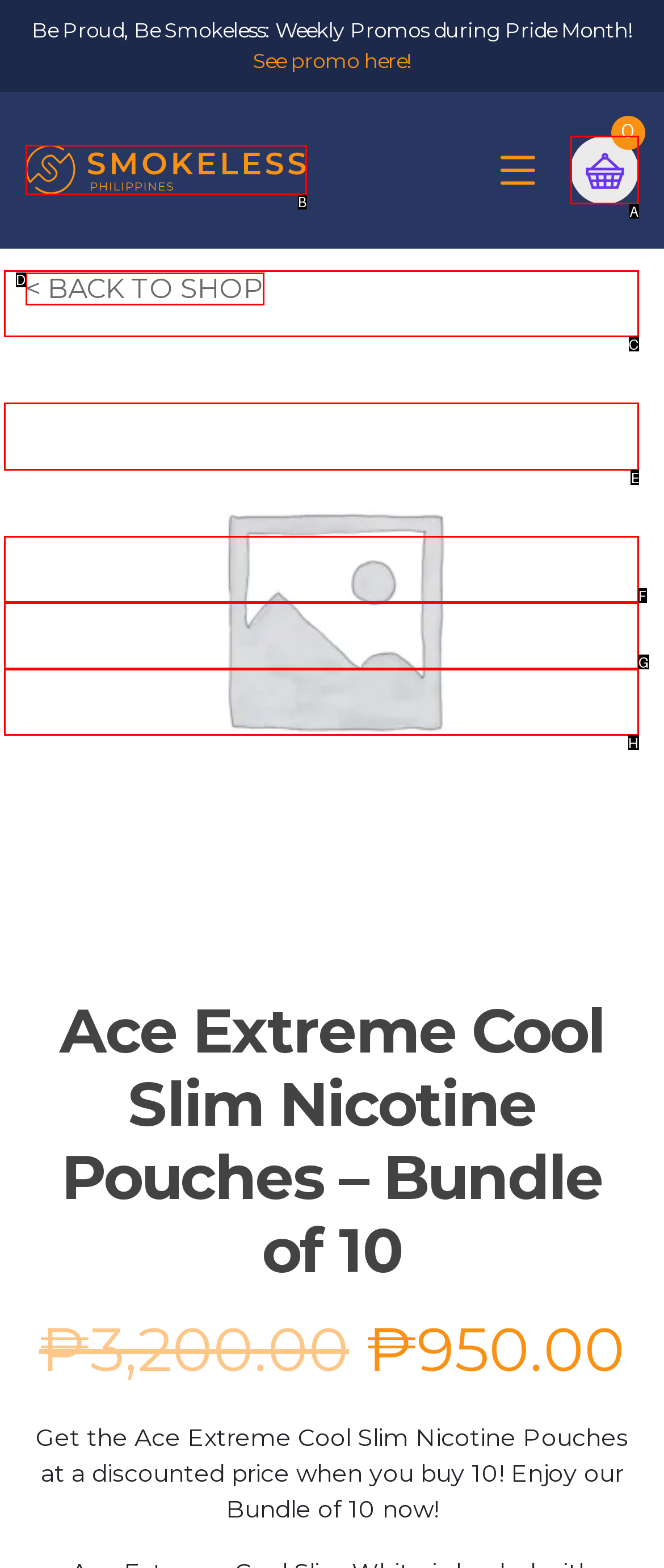Identify the HTML element I need to click to complete this task: Browse nicotine pouches Provide the option's letter from the available choices.

E